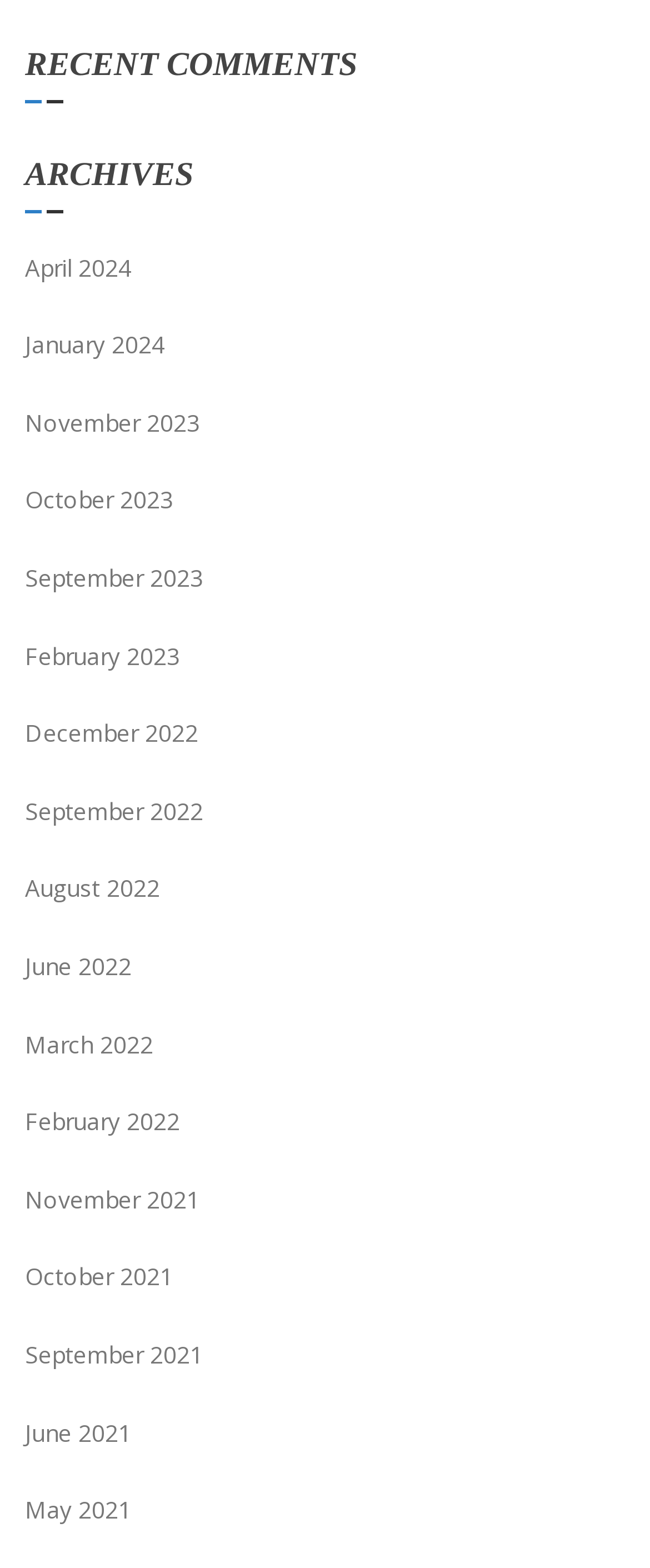Using the image as a reference, answer the following question in as much detail as possible:
Are the months listed in chronological order?

I analyzed the list of links under the 'ARCHIVES' heading and found that the months are not listed in chronological order. The most recent month, 'April 2024', is at the top, but the subsequent months are not in a sequential order.